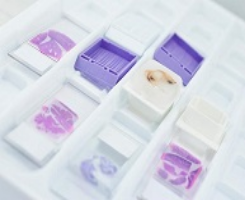Construct a detailed narrative about the image.

The image depicts an array of laboratory slides arranged on a white tray, showcasing various histological specimens. The slides are characterized by their distinct colors and patterns, with some showing shades of purple and others appearing more translucent or white. This setup is indicative of a dermatopathology laboratory, where microscopic examination of skin tissue samples is essential for diagnosing cutaneous diseases. The organized presentation of the slides reflects the meticulous nature of quality management in dermatology, serving as an integral part of the diagnostic process in skin pathology.